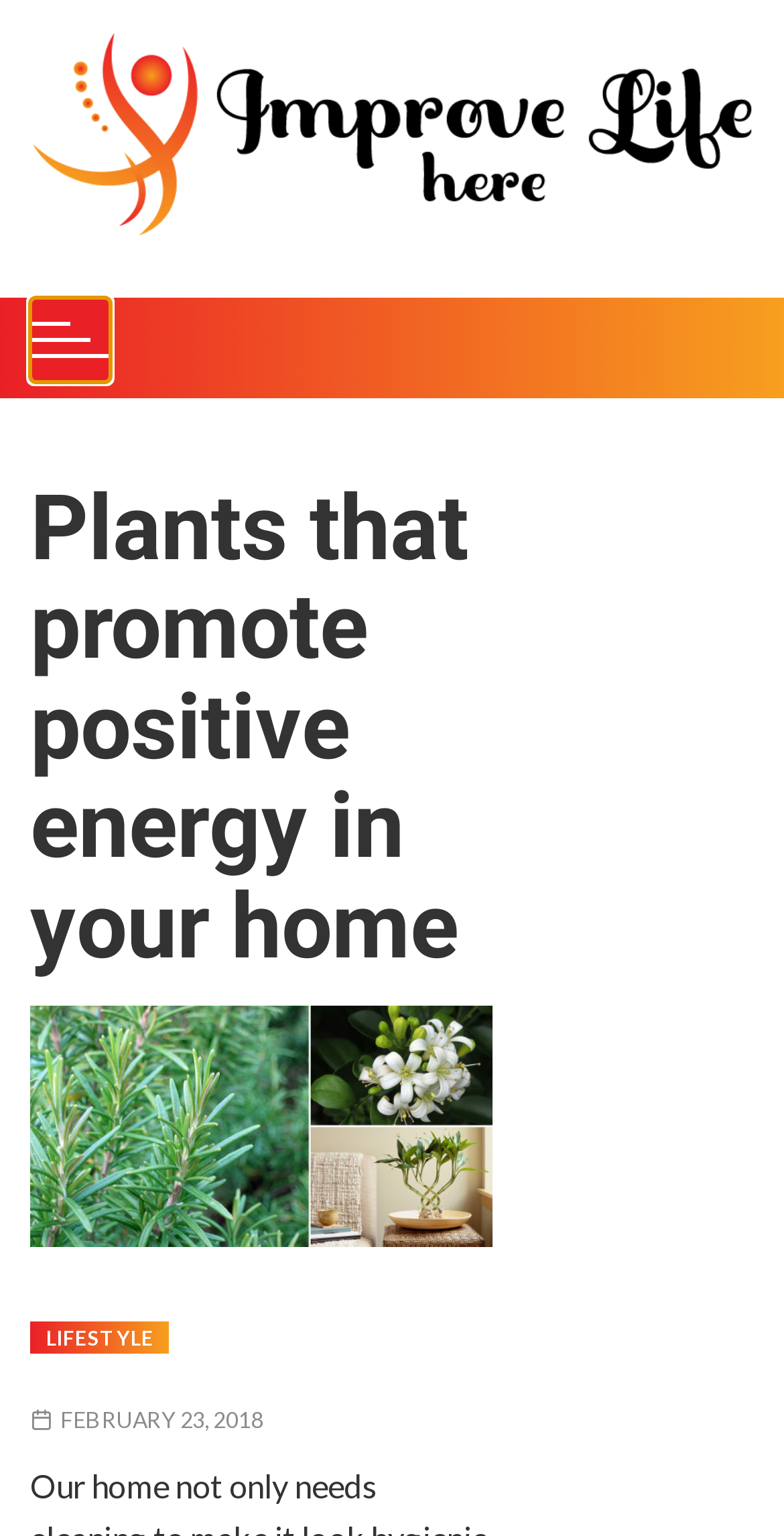Respond with a single word or phrase to the following question:
What is the date of the article?

FEBRUARY 23, 2018